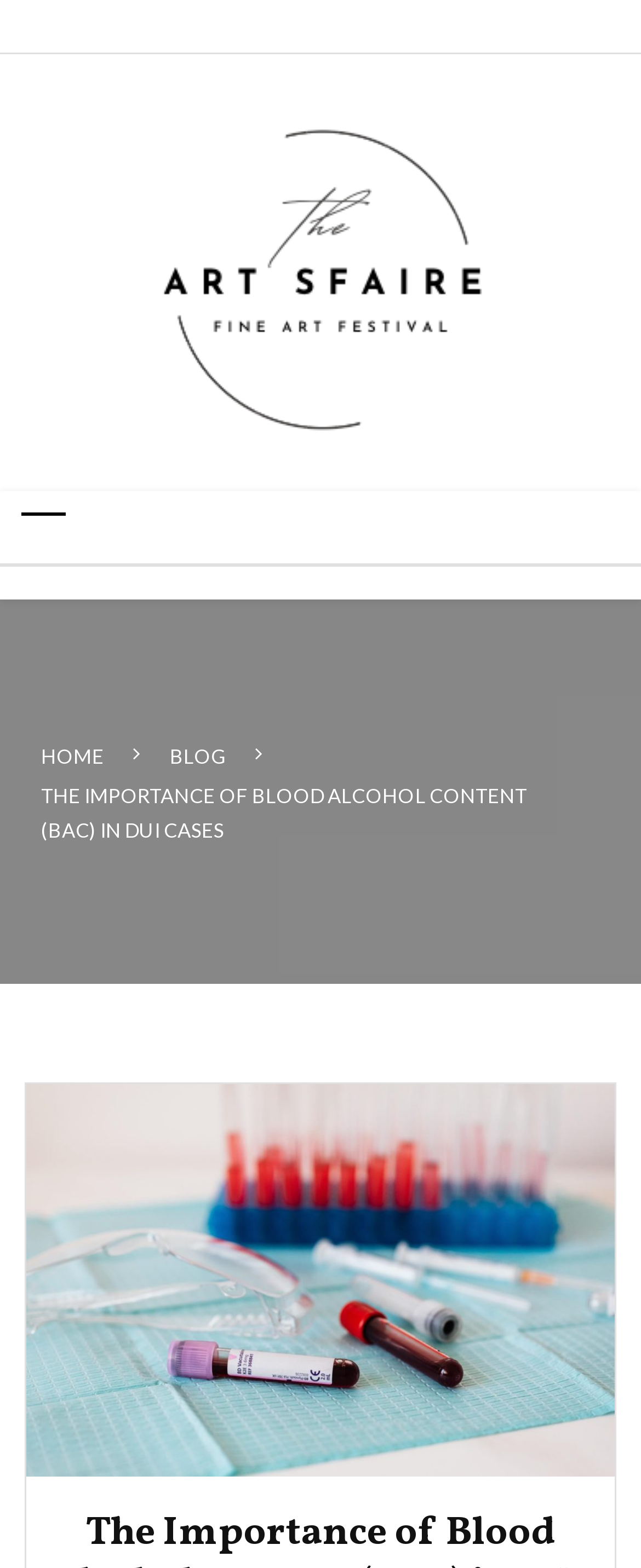Provide your answer in one word or a succinct phrase for the question: 
What is the topic of the webpage?

BAC in DUI Cases